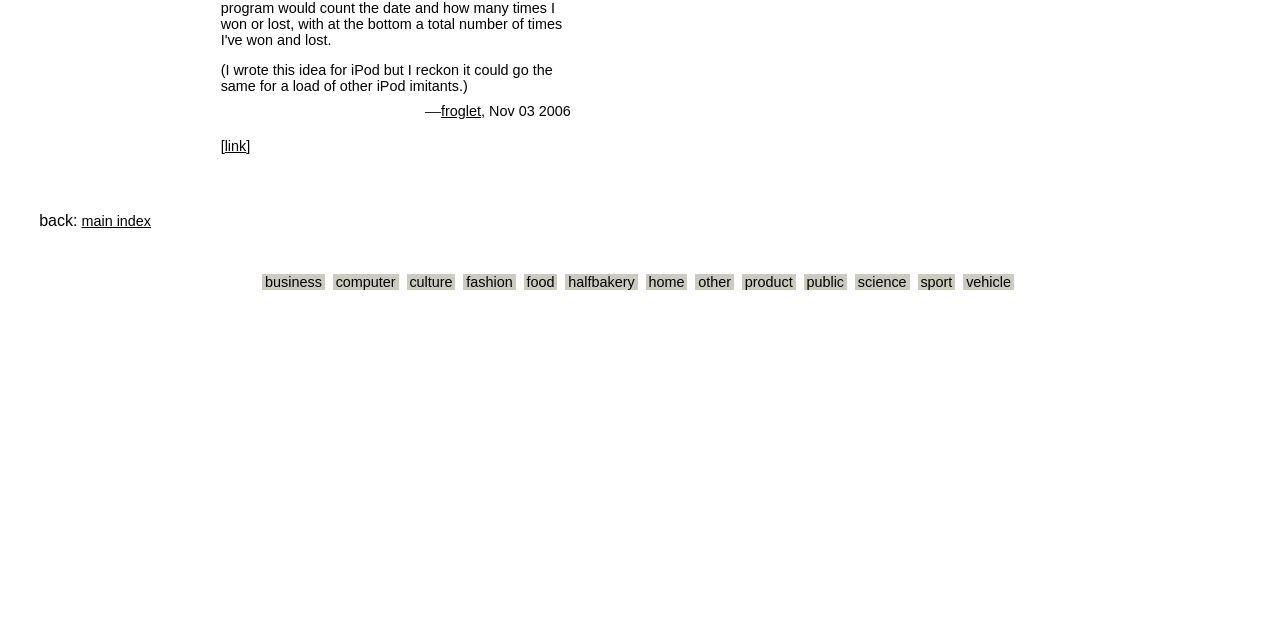Provide the bounding box coordinates in the format (top-left x, top-left y, bottom-right x, bottom-right y). All values are floating point numbers between 0 and 1. Determine the bounding box coordinate of the UI element described as: main index

[0.064, 0.332, 0.118, 0.357]